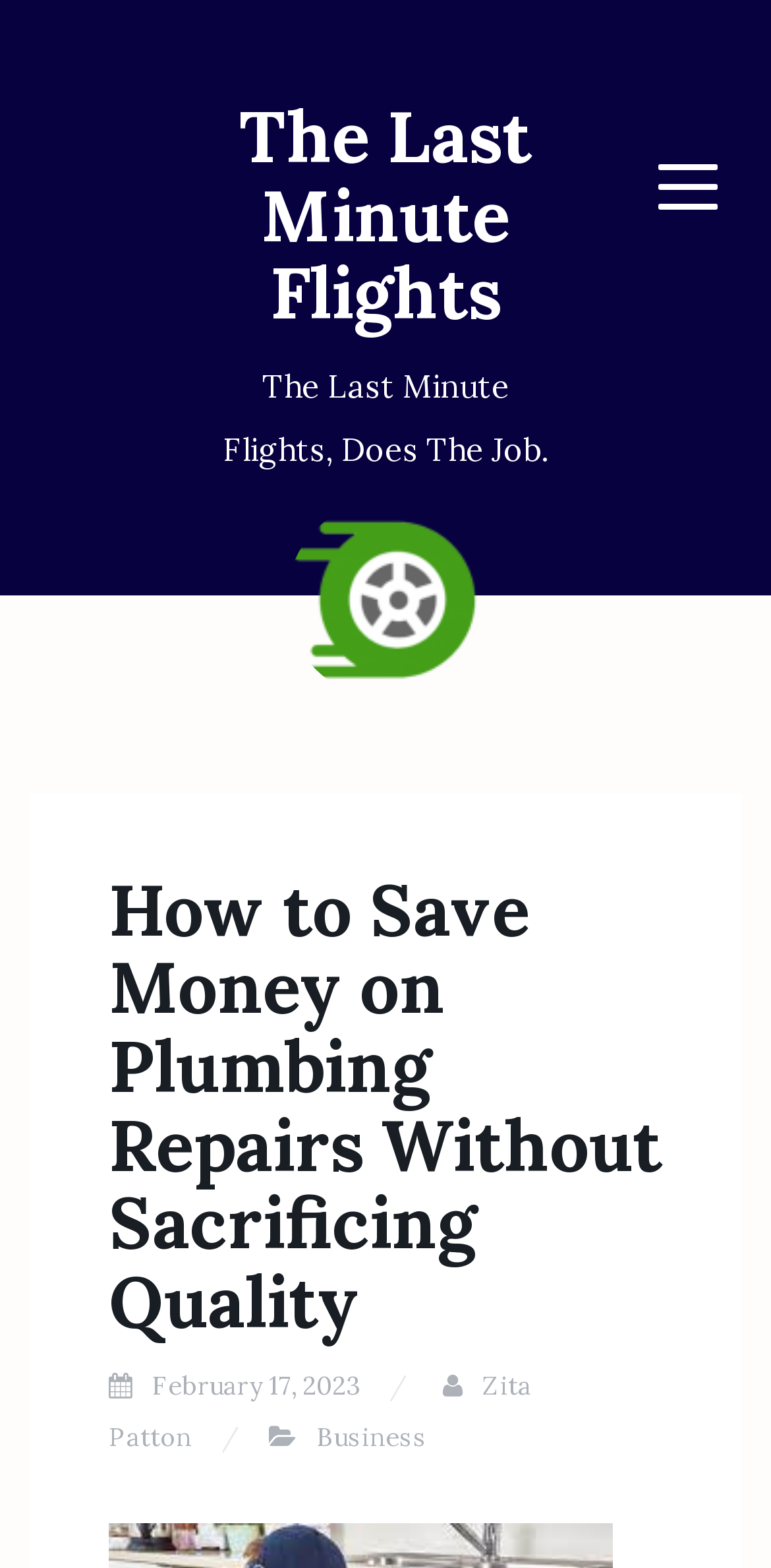Provide a comprehensive caption for the webpage.

The webpage appears to be a blog post or article about saving money on plumbing repairs without sacrificing quality. At the top of the page, there is a heading that reads "The Last Minute Flights", which seems to be a mistake or unrelated to the topic of the webpage. Below this heading, there is a link with the same text, followed by a static text that reads "The Last Minute Flights, Does The Job." 

To the right of these elements, there is another link with the same text, accompanied by an image. Further to the right, there is a button labeled "Menu" that, when expanded, reveals a dropdown menu containing the actual content of the webpage. 

Within the dropdown menu, there is a heading that matches the meta description, "How to Save Money on Plumbing Repairs Without Sacrificing Quality". Below this heading, there are links to the date "February 17, 2023", the author "Zita Patton", and a category "Business".